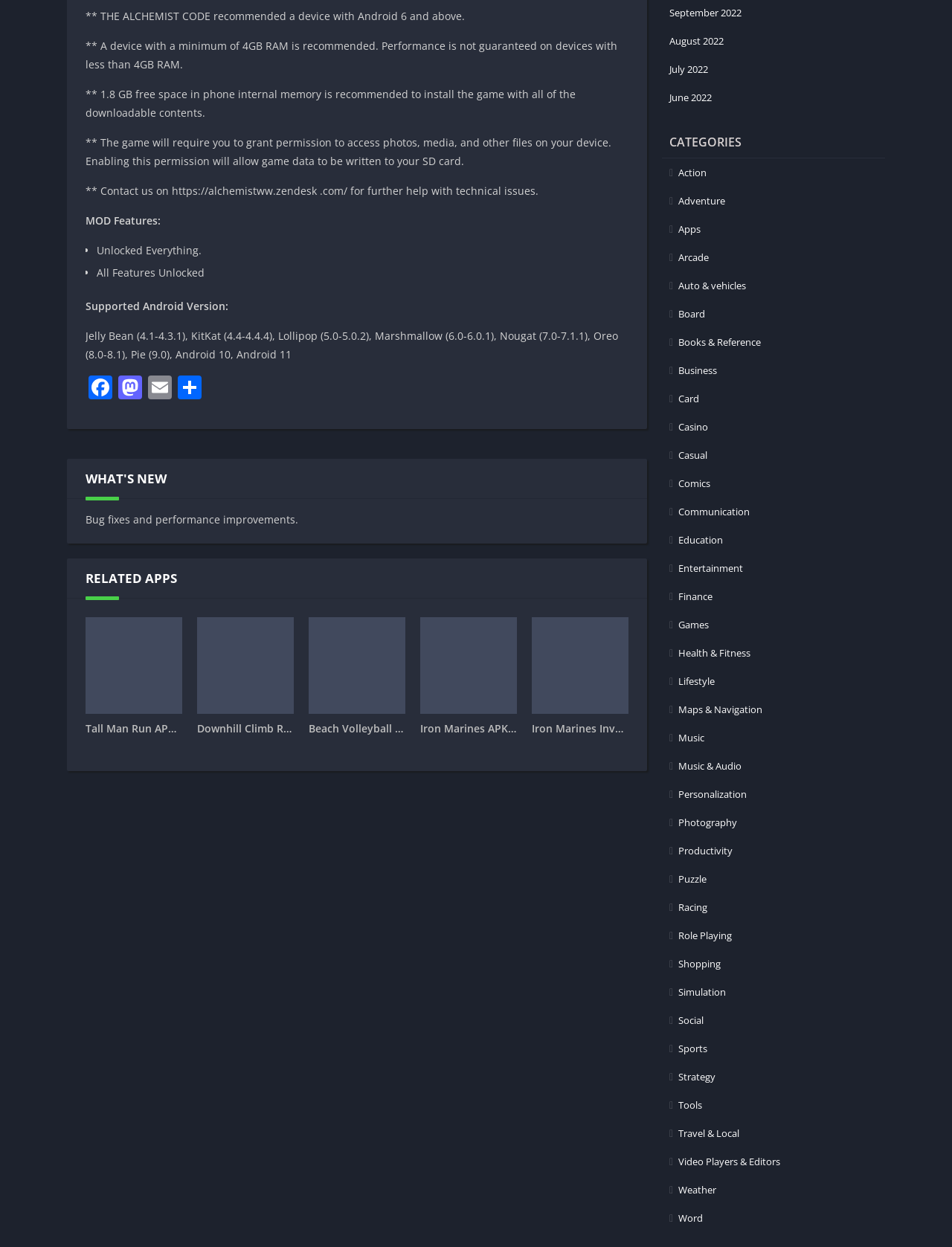Given the element description Video Players & Editors, identify the bounding box coordinates for the UI element on the webpage screenshot. The format should be (top-left x, top-left y, bottom-right x, bottom-right y), with values between 0 and 1.

[0.703, 0.926, 0.82, 0.937]